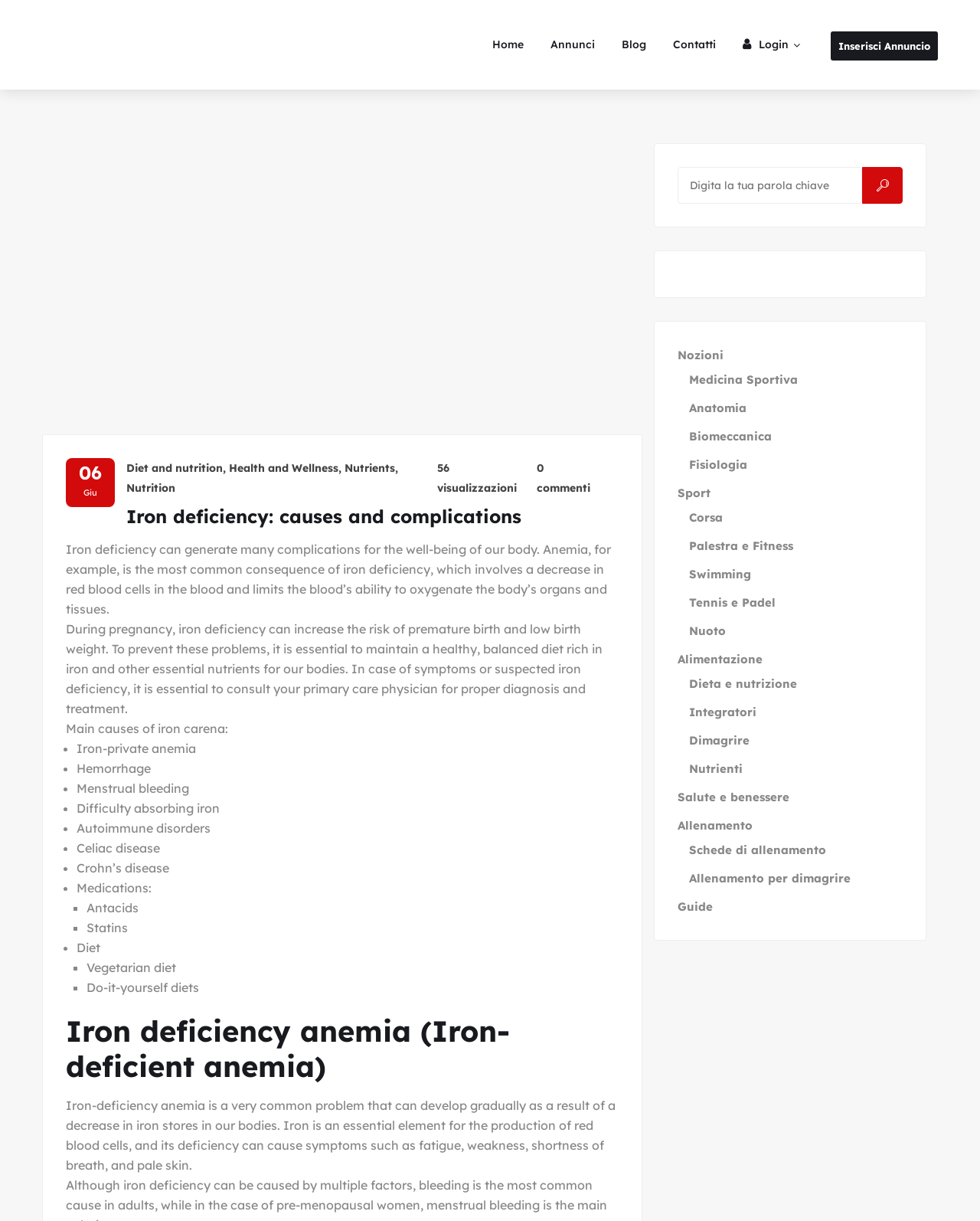Illustrate the webpage's structure and main components comprehensively.

This webpage is about iron deficiency, its causes, and complications. At the top, there is a logo of "Adesso Sport" with a link to the website. Below the logo, there is a navigation menu with links to various categories such as "Diet and nutrition", "Health and Wellness", and "Nutrients".

The main content of the webpage is an article about iron deficiency, which is divided into several sections. The first section has a heading "Iron deficiency: causes and complications" and provides an introduction to the topic. The text explains that iron deficiency can lead to anemia, premature birth, and low birth weight, and emphasizes the importance of a healthy diet rich in iron and other essential nutrients.

The next section lists the main causes of iron deficiency, including iron-private anemia, hemorrhage, menstrual bleeding, difficulty absorbing iron, autoimmune disorders, and certain medications. Each cause is marked with a bullet point.

Following this section, there is a subheading "Iron deficiency anemia (Iron-deficient anemia)" which explains that iron deficiency anemia is a common problem that can develop gradually due to a decrease in iron stores in the body. The text describes the symptoms of iron deficiency anemia, such as fatigue, weakness, shortness of breath, and pale skin.

On the right side of the webpage, there is a search bar with a placeholder text "Digita la tua parola chiave" (Enter your keyword) and a button to submit the search query. Below the search bar, there are links to various categories such as "Medicina Sportiva", "Anatomia", "Biomeccanica", and "Fisiologia", as well as links to specific sports like "Corsa", "Palestra e Fitness", and "Swimming".

At the bottom of the webpage, there are more links to categories such as "Alimentazione", "Salute e benessere", and "Allenamento", as well as links to specific topics like "Dieta e nutrizione", "Integratori", and "Schede di allenamento".